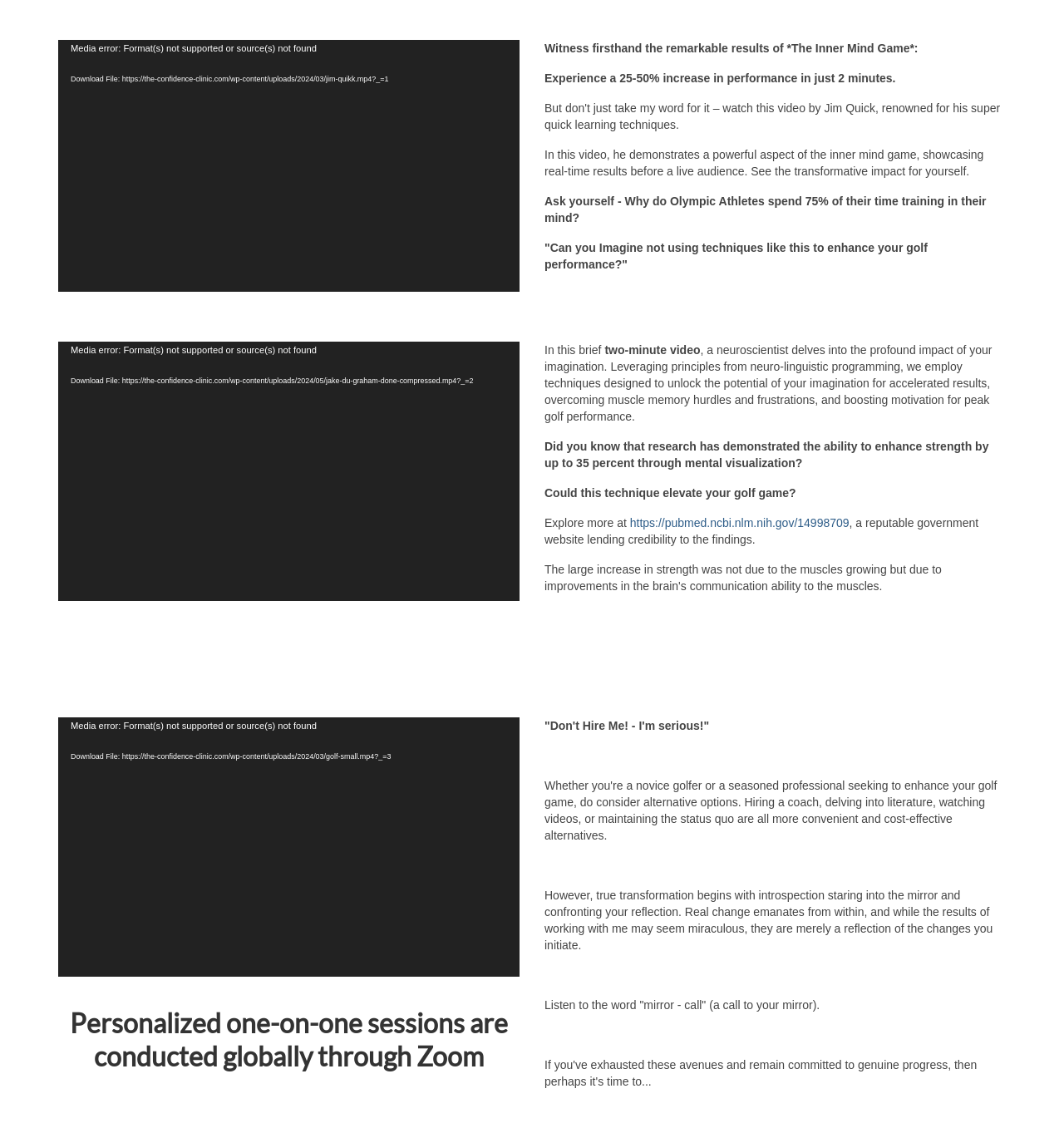Determine the bounding box coordinates for the clickable element to execute this instruction: "Mute the third video". Provide the coordinates as four float numbers between 0 and 1, i.e., [left, top, right, bottom].

[0.435, 0.848, 0.451, 0.863]